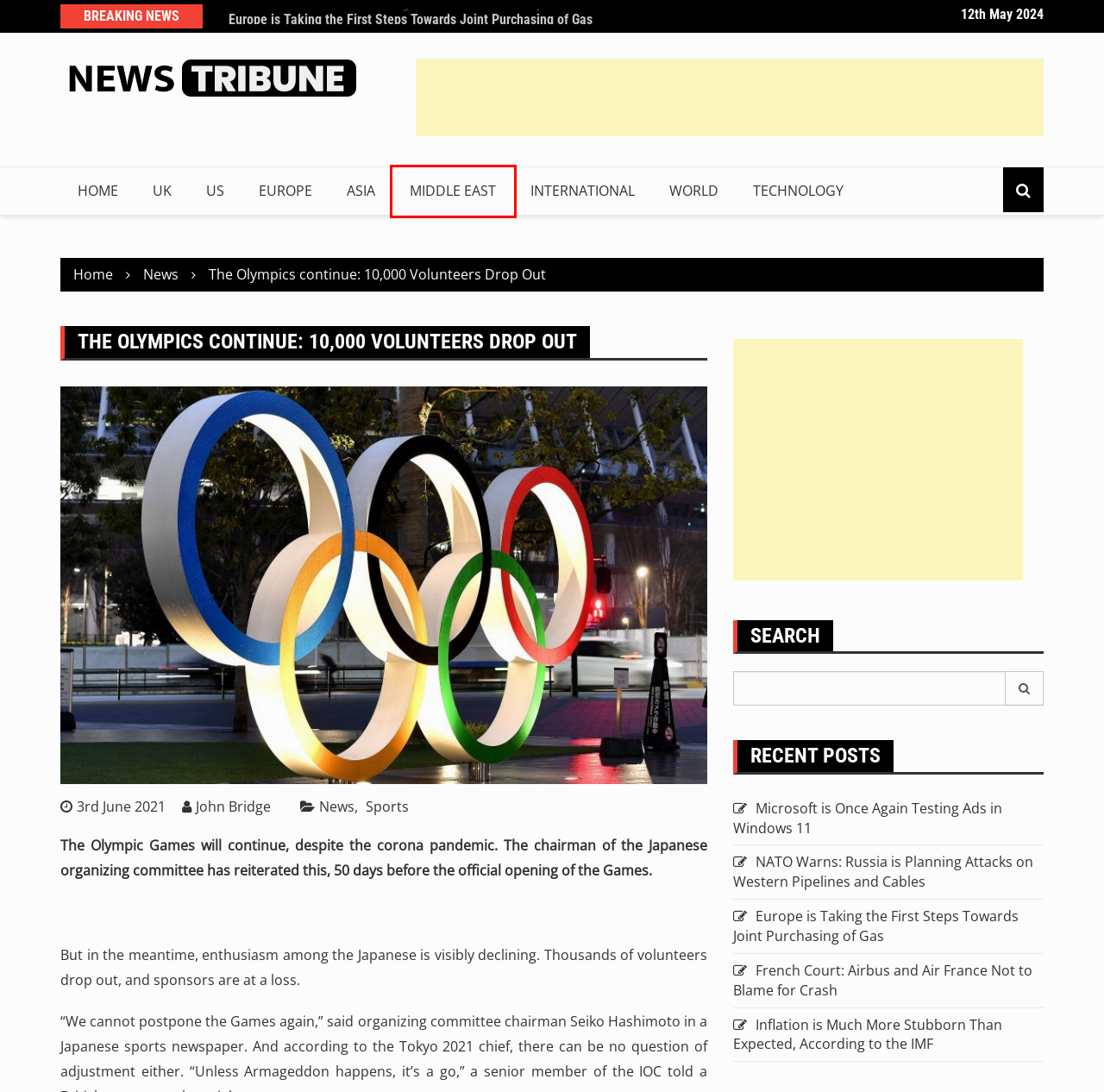With the provided webpage screenshot containing a red bounding box around a UI element, determine which description best matches the new webpage that appears after clicking the selected element. The choices are:
A. Technology – News Tribune
B. World – News Tribune
C. Middle East – News Tribune
D. Europe – News Tribune
E. UK – News Tribune
F. News Tribune – Breaking News Updates | Headlines
G. News – News Tribune
H. International – News Tribune

C